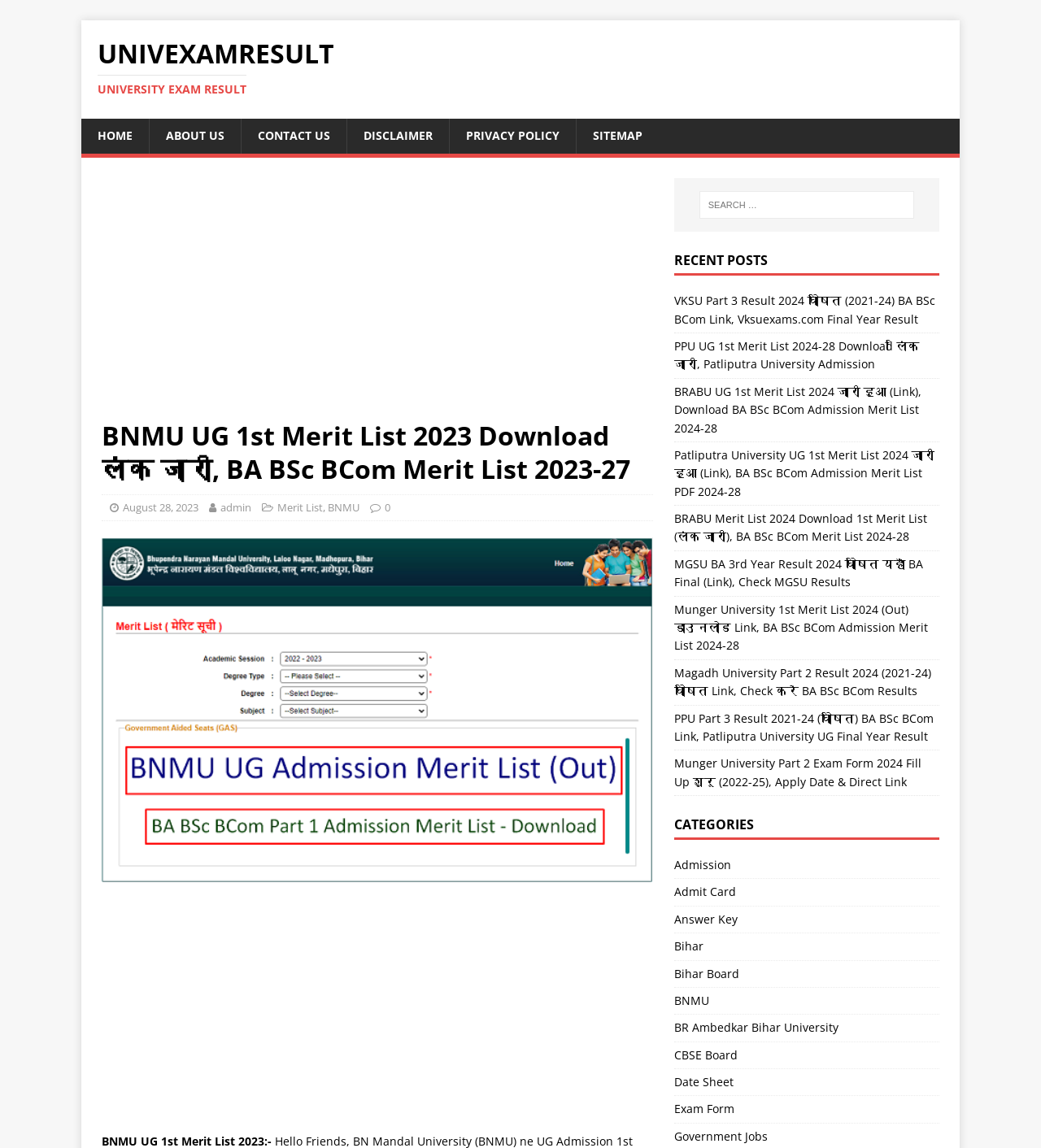Please locate the bounding box coordinates for the element that should be clicked to achieve the following instruction: "Click on the 'BNMU' category". Ensure the coordinates are given as four float numbers between 0 and 1, i.e., [left, top, right, bottom].

[0.647, 0.86, 0.902, 0.883]